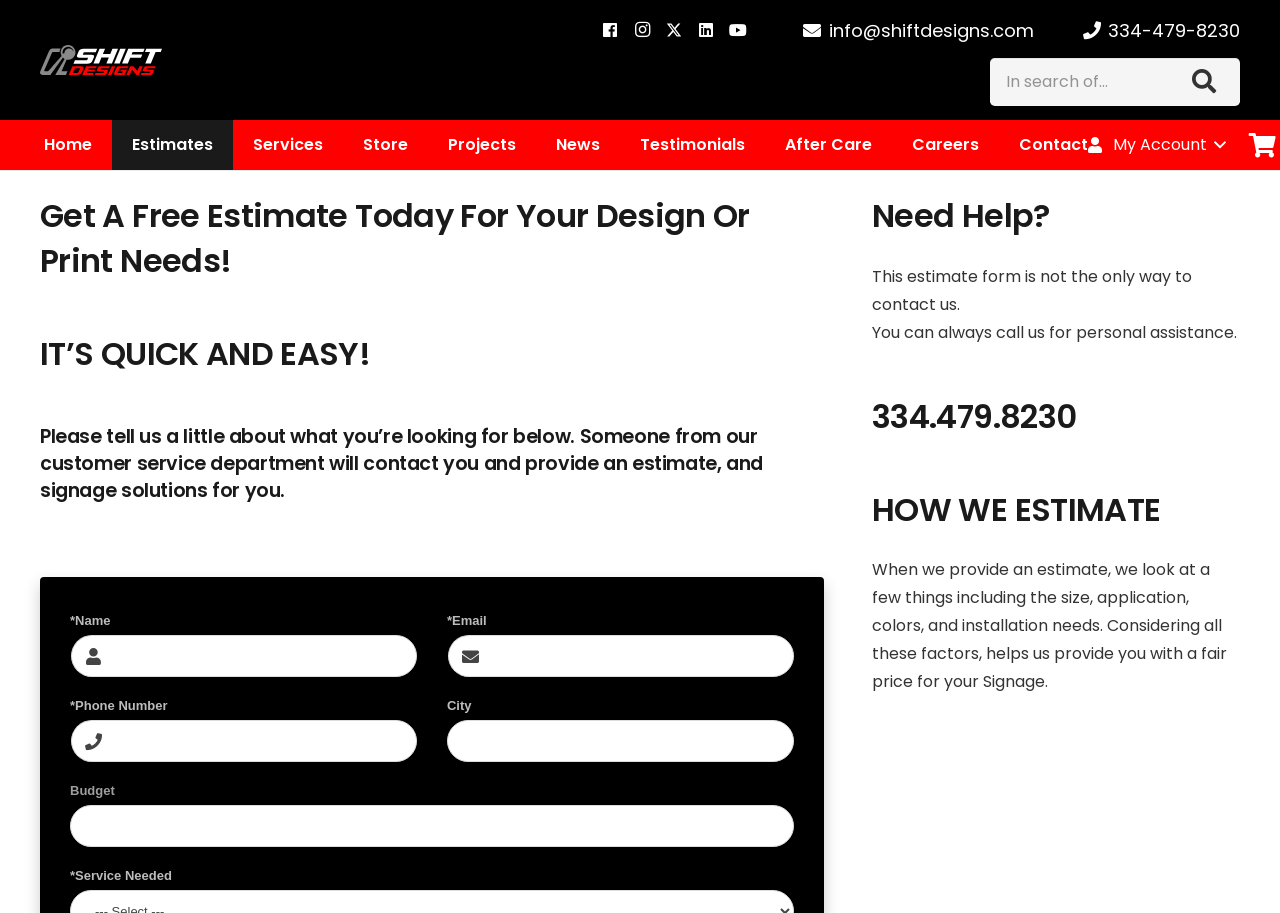What is the phone number to contact for personal assistance?
Based on the visual content, answer with a single word or a brief phrase.

334.479.8230